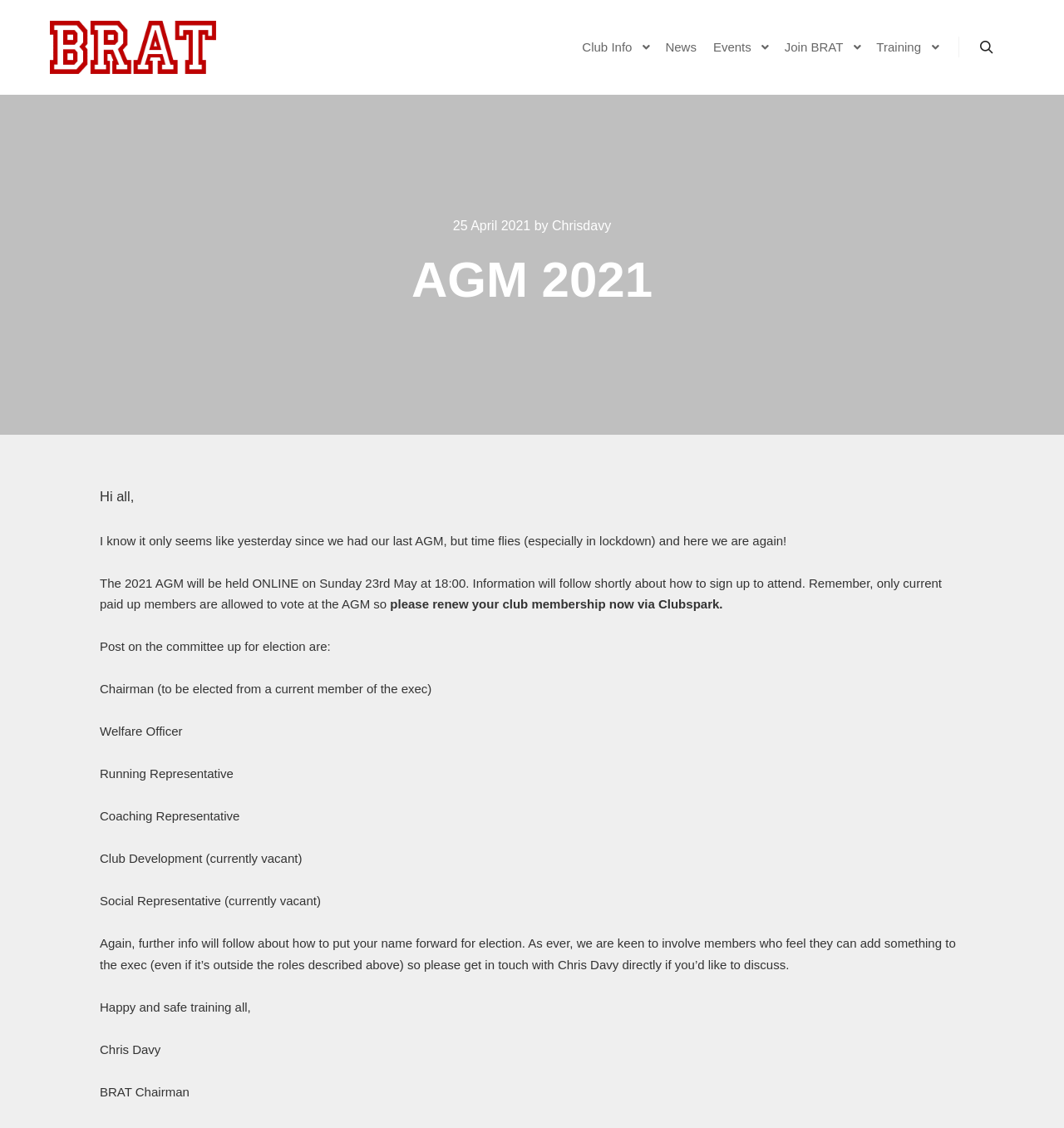Give an in-depth explanation of the webpage layout and content.

The webpage is about the BRAT Club's 2021 Annual General Meeting (AGM). At the top, there is a logo of the BRAT Club, which is an image with the text "BRAT Club" next to it. Below the logo, there is a navigation menu with links to "Club Info", "News", "Events", "Join BRAT", and "Training", each separated by a small icon.

On the left side of the page, there is a heading "AGM 2021" in a large font. Below the heading, there is a message from the chairman, which is a long paragraph of text. The message starts with a greeting and then informs the members about the upcoming AGM, which will be held online on Sunday, 23rd May at 18:00. The message also reminds members to renew their club membership and provides information about the positions up for election on the committee.

The message is divided into several paragraphs, with each paragraph describing a different aspect of the AGM, such as the election process and the positions available. There are also some specific instructions for members who are interested in running for a position on the committee.

At the bottom of the page, there is a signature from the BRAT Chairman. On the right side of the page, there is a small section with the date "25 April 2021" and the name "Chrisdavy". There is also a search button at the top right corner of the page.